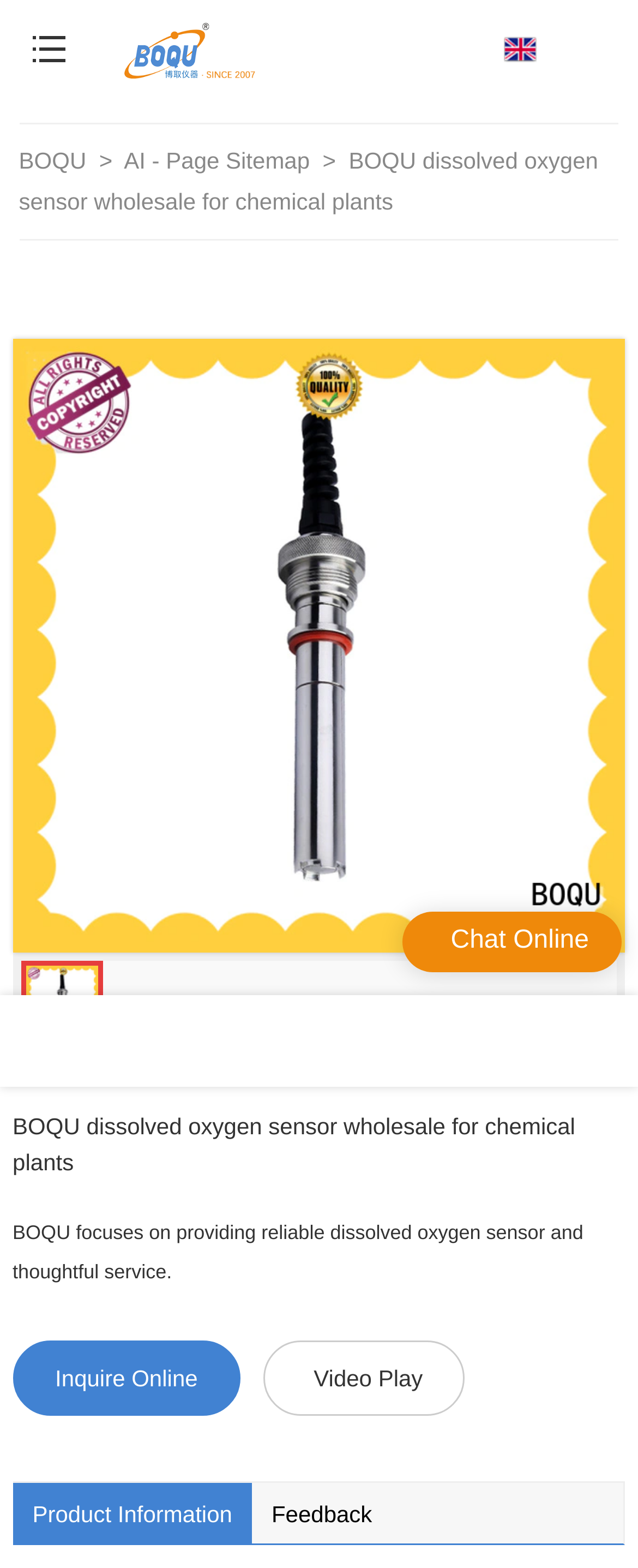Provide a one-word or short-phrase answer to the question:
What is the company name on the webpage?

BOQU